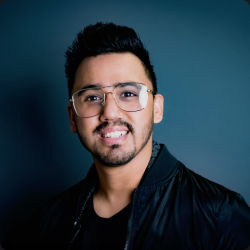Create an elaborate description of the image, covering every aspect.

The image features a smiling young man with stylish glasses and a modern hairstyle, wearing a black jacket. He exudes a friendly and approachable vibe, which is reflected in his bright smile. This image is associated with the section titled "Tune into our podcasts!" from the "Sons Of Glory Ministries" website, emphasizing their invitation for visitors to engage with their audio content. The overall aesthetic suggests a contemporary and welcoming atmosphere, inviting users to connect further with the ministry through its podcasts.